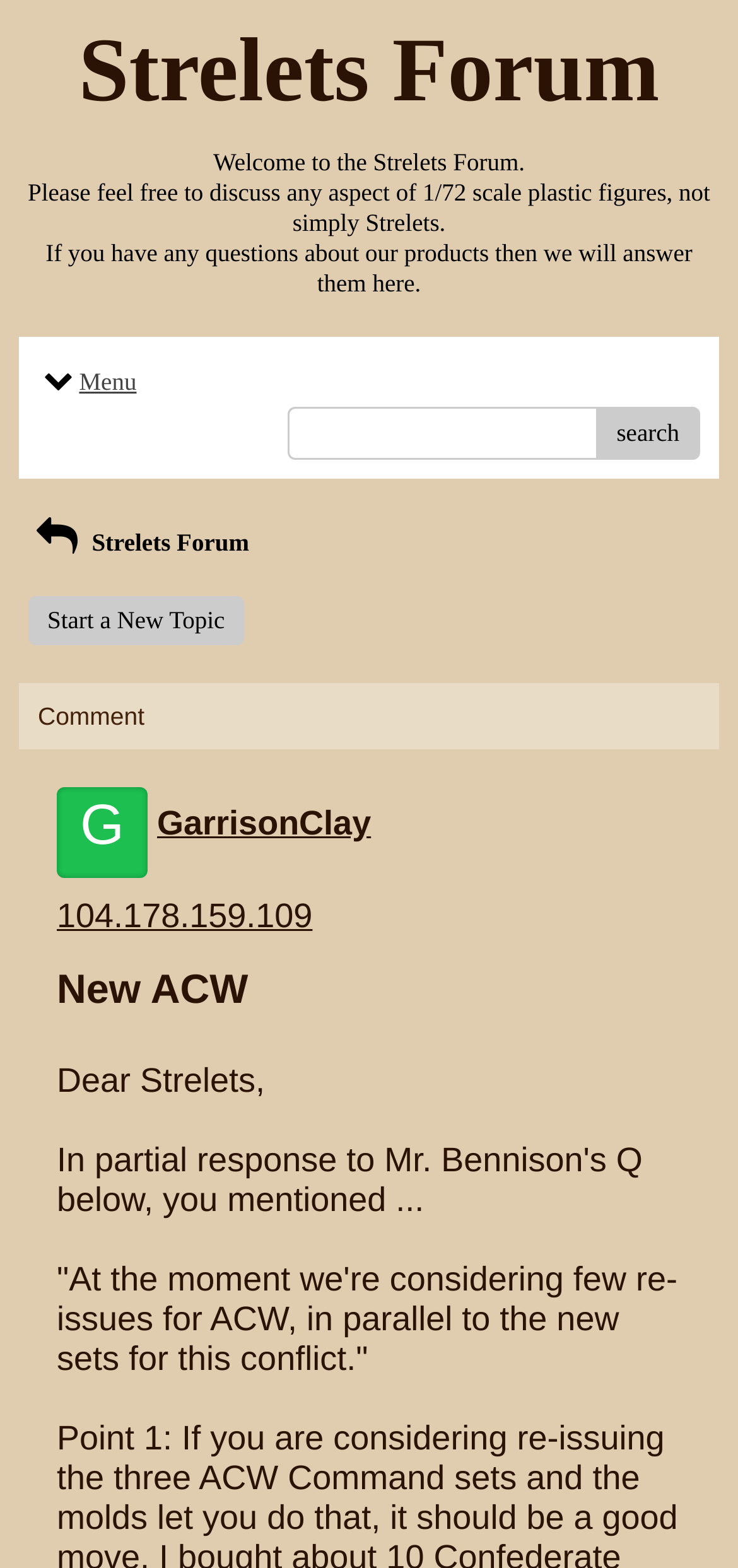Produce an extensive caption that describes everything on the webpage.

The webpage is a forum page titled "Strelets Forum". At the top, there is a large heading with the same title, taking up most of the width of the page. Below the heading, there is a welcome message that spans about two-thirds of the page's width, followed by two paragraphs of text that occupy the entire width of the page. These paragraphs introduce the purpose of the forum and invite users to ask questions about the products.

To the right of the welcome message, there is a menu icon represented by a symbol. Below the menu icon, there is a search bar that takes up about half of the page's width, accompanied by a search button on its right. 

On the left side of the page, there is a section that appears to be a forum topic list. It starts with a link to "Start a New Topic" and is followed by a series of links and text elements, including a username "GarrisonClay" and an IP address. The section also includes a few lines of text, including a message from a user and a response from Strelets about considering re-issues for ACW.

There are a total of 5 links on the page, including the menu icon, the search button, the "Start a New Topic" link, the username link, and the IP address link. There are also 9 static text elements, including the heading, the welcome message, the paragraphs, and the text in the forum topic list section.